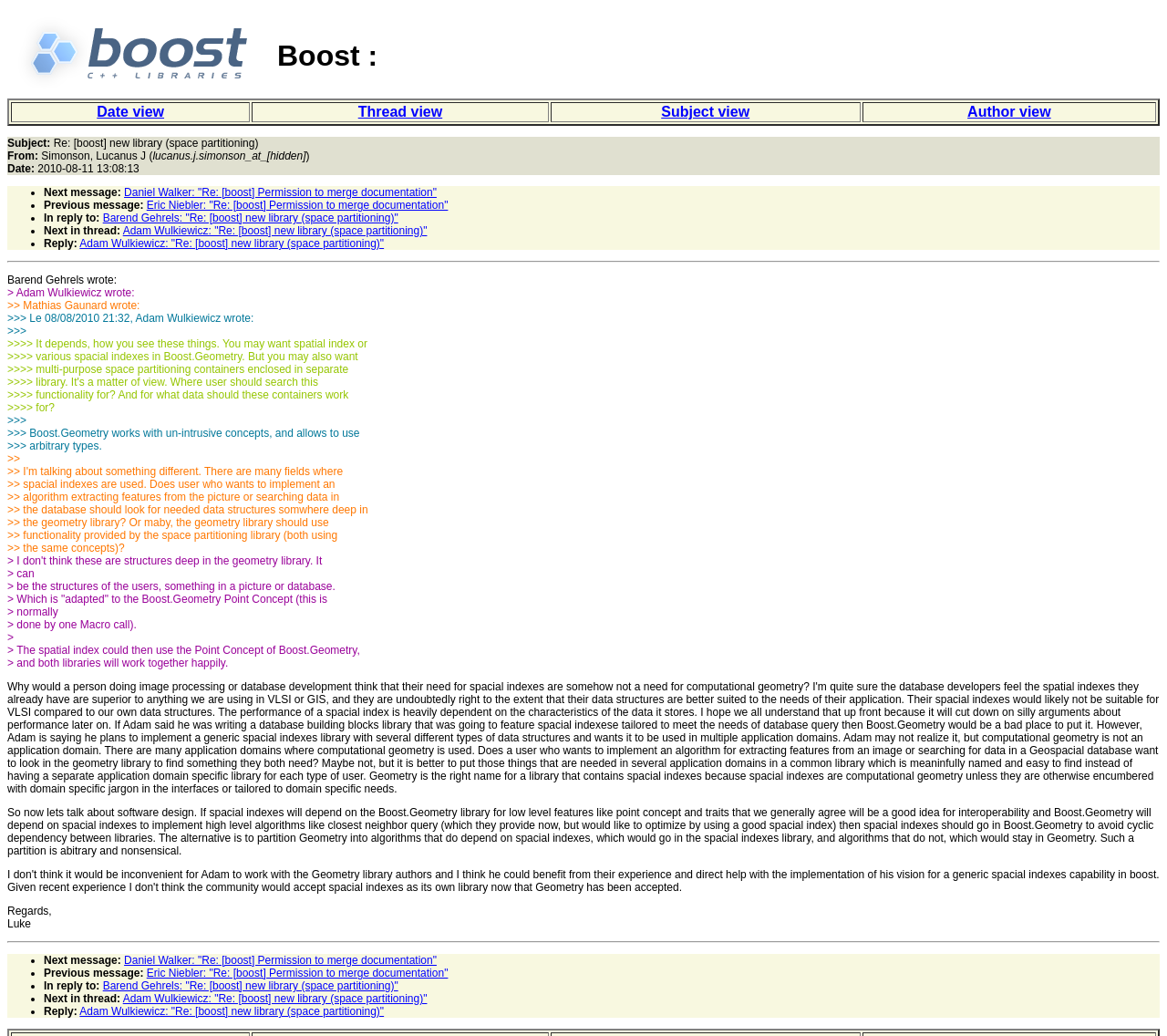Specify the bounding box coordinates of the area to click in order to execute this command: 'Click on the 'Thread view' link'. The coordinates should consist of four float numbers ranging from 0 to 1, and should be formatted as [left, top, right, bottom].

[0.307, 0.1, 0.379, 0.115]